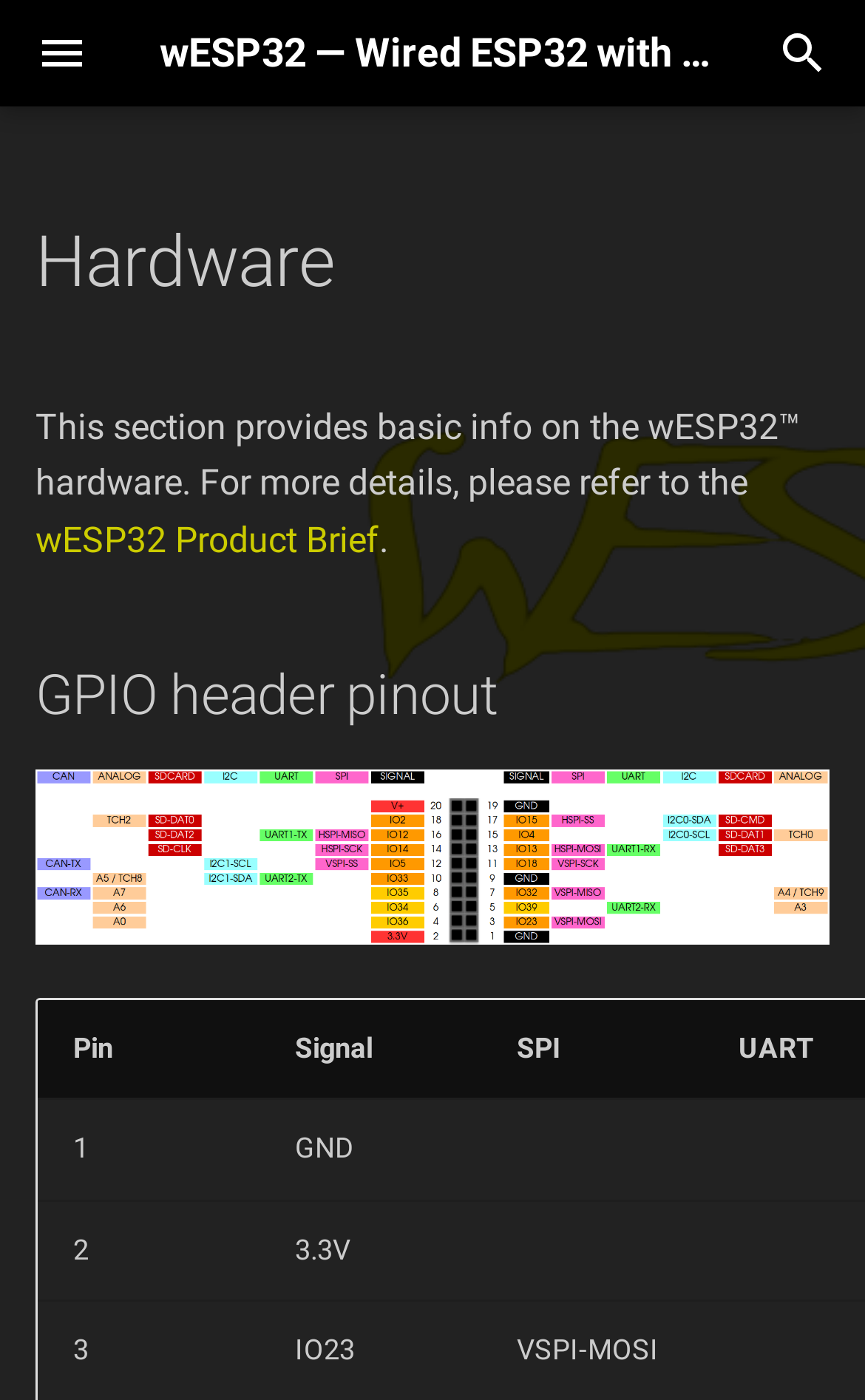What is the file type of the '3D models' link?
Based on the image, provide a one-word or brief-phrase response.

Not specified